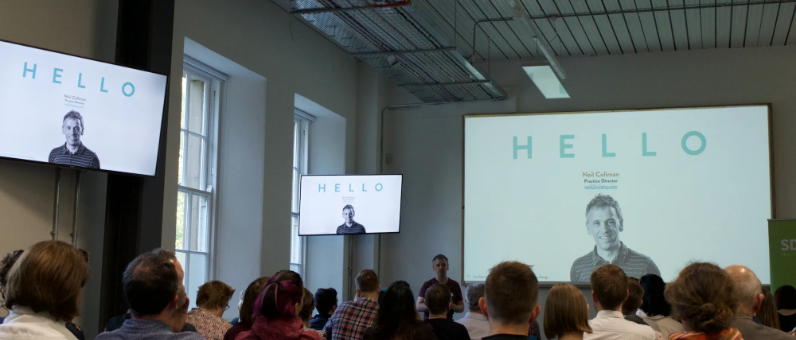Illustrate the image with a detailed caption.

The image captures a dynamic moment from a presentation led by Neil Collman, the Practice Director at Nile. In a spacious room filled with an engaged audience, two screens display the word "HELLO" prominently, emphasizing the welcoming atmosphere. On the larger screen, a portrait of Neil showcases his approachable demeanor, while his title is also featured, reinforcing his role as the speaker. The audience, a diverse group of individuals, listens attentively, suggesting a focus on innovative ideas in service design and foresight practices. The setting, characterized by large windows and contemporary decor, adds to the modern and professional feel of the event hosted by the Service Design Network (SDN). This event aims to inspire collaboration among creative professionals seeking to enhance service and product development.